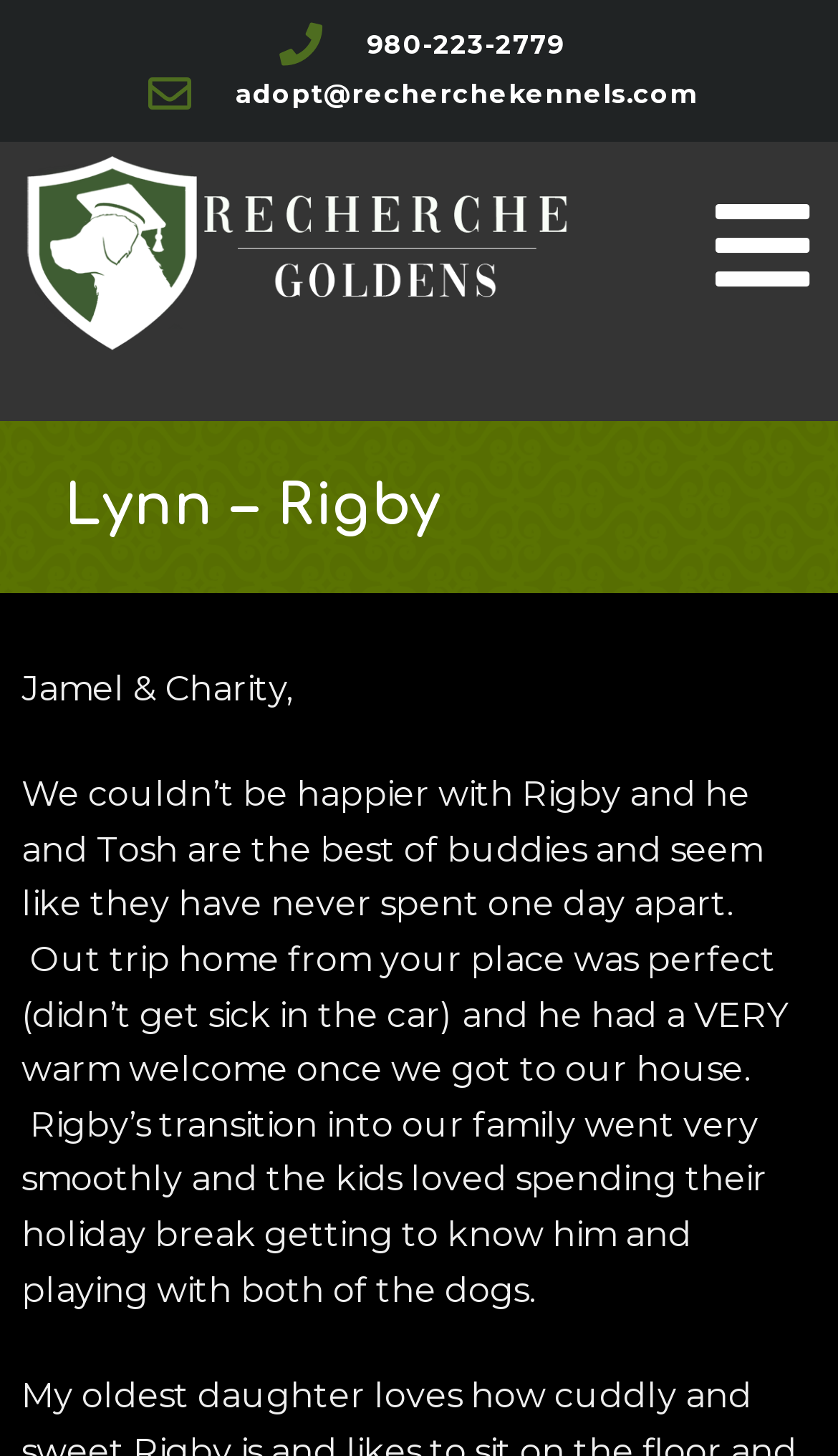How many dogs are mentioned in the testimonial?
Using the image, provide a detailed and thorough answer to the question.

I found the number of dogs mentioned by reading the testimonial text which mentions 'Rigby and he and Tosh are the best of buddies' and 'both of the dogs'.